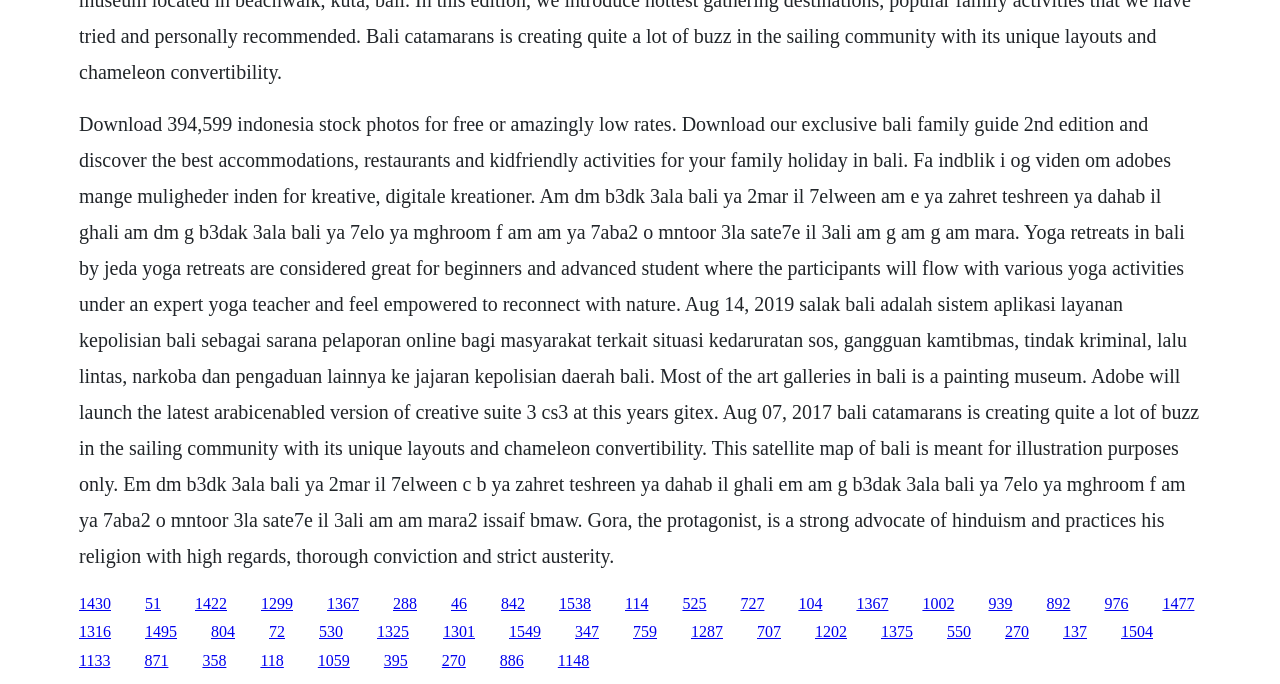Provide a one-word or brief phrase answer to the question:
How many links are on this webpage?

43